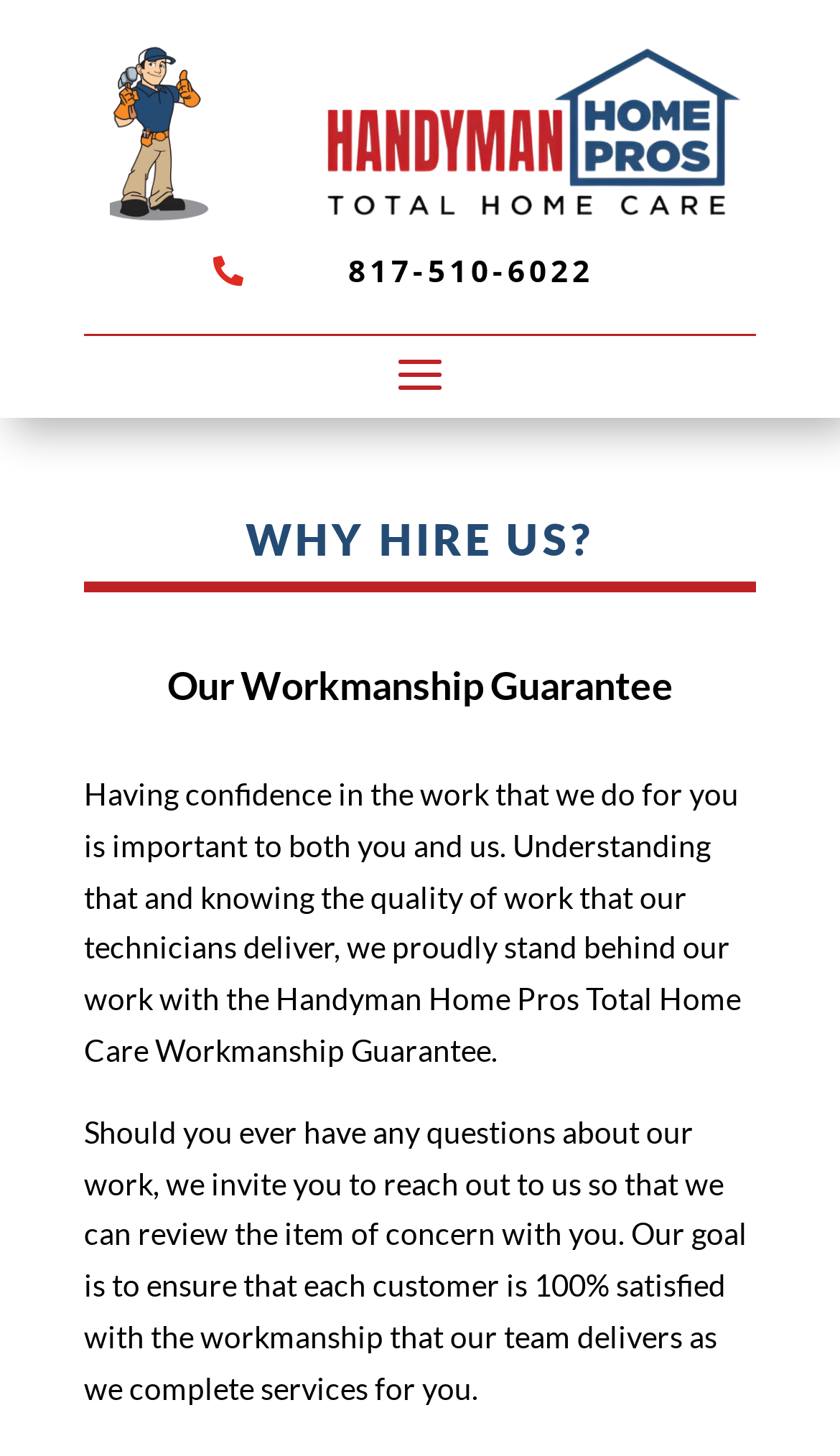What is the tone of the webpage?
Please look at the screenshot and answer using one word or phrase.

Professional and confident